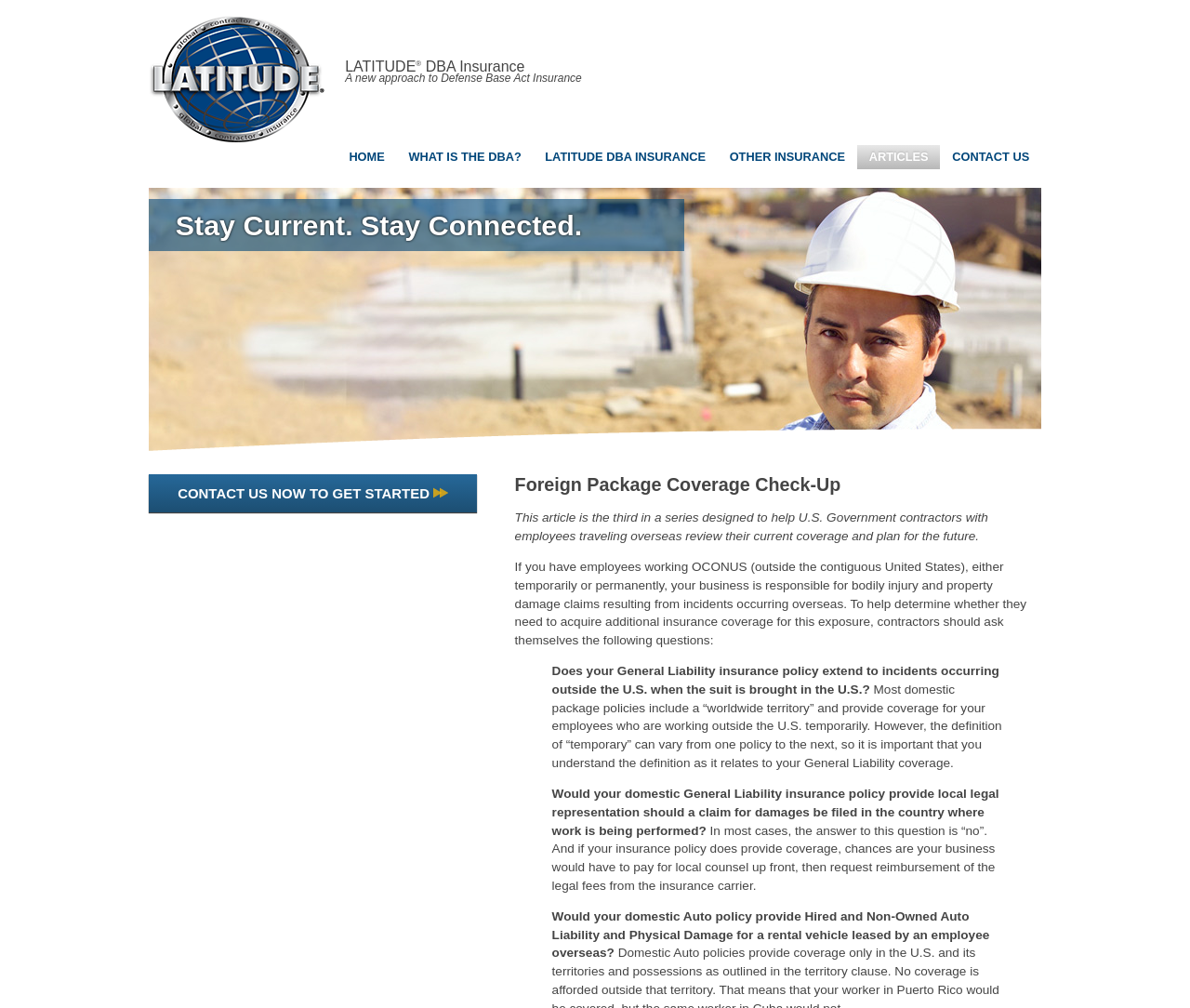Using the description "What is the DBA?", predict the bounding box of the relevant HTML element.

[0.333, 0.144, 0.448, 0.168]